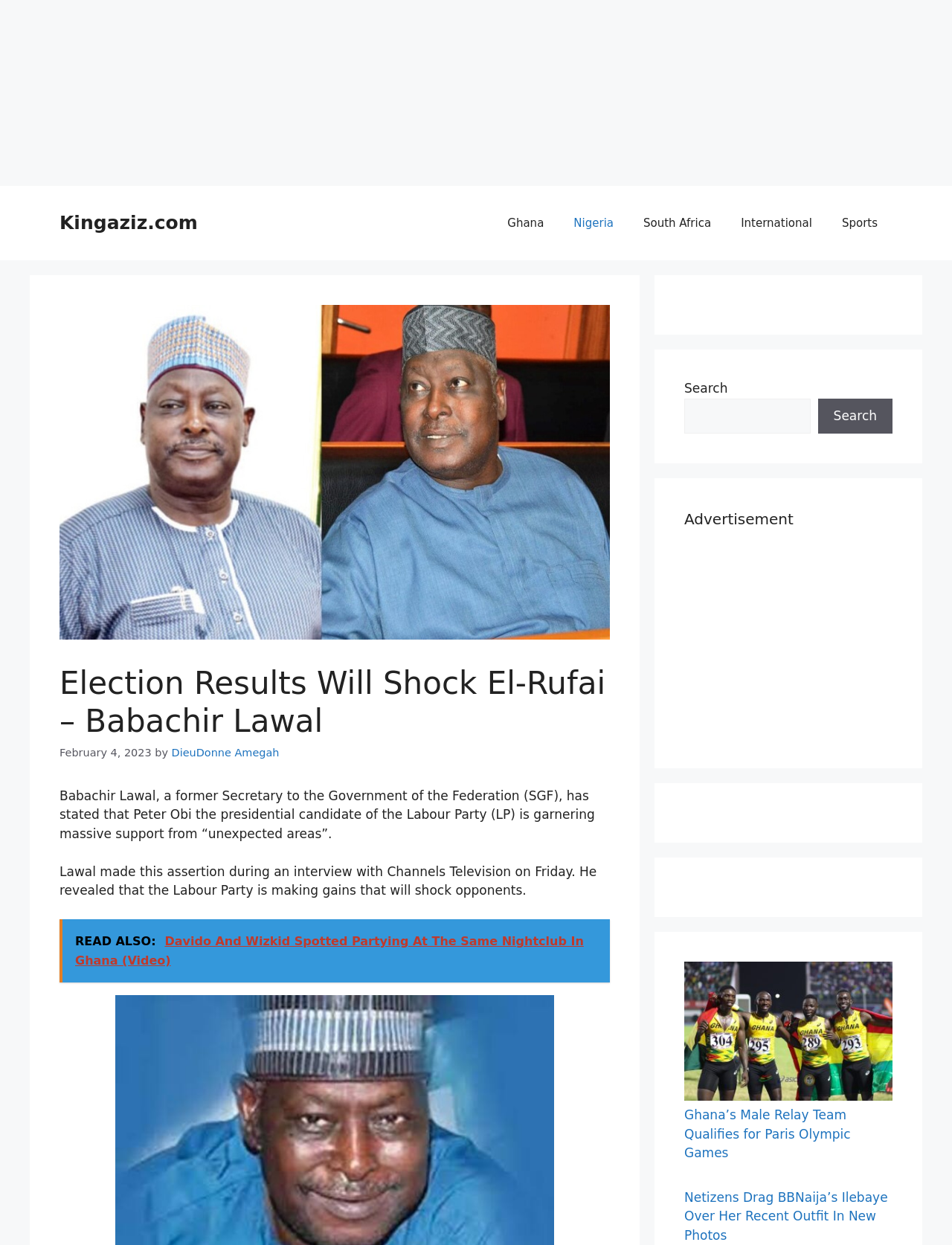Highlight the bounding box coordinates of the element that should be clicked to carry out the following instruction: "Search for something". The coordinates must be given as four float numbers ranging from 0 to 1, i.e., [left, top, right, bottom].

[0.719, 0.32, 0.851, 0.348]